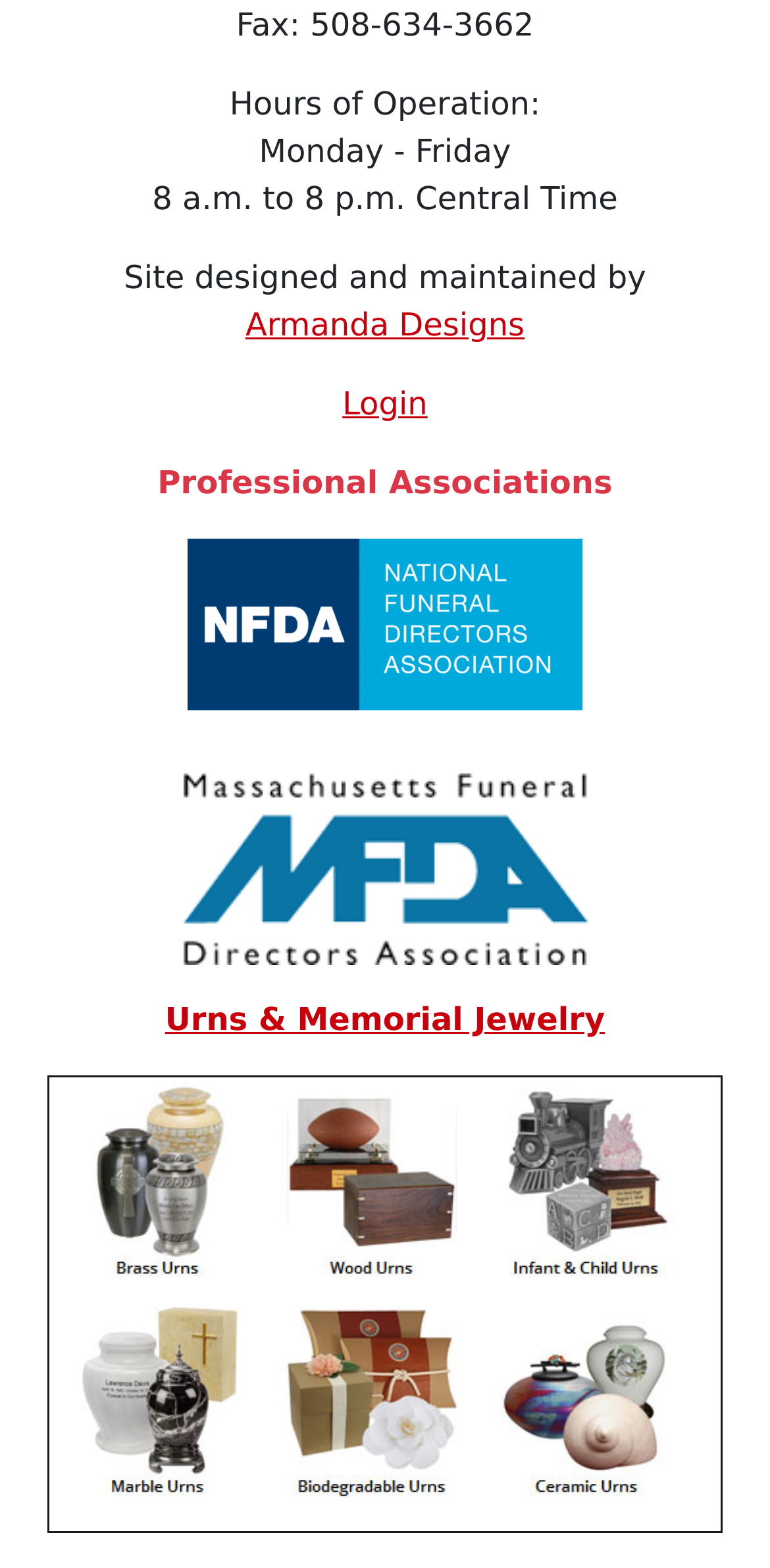Provide a short answer using a single word or phrase for the following question: 
What are the hours of operation?

Monday - Friday, 8 a.m. to 8 p.m. Central Time